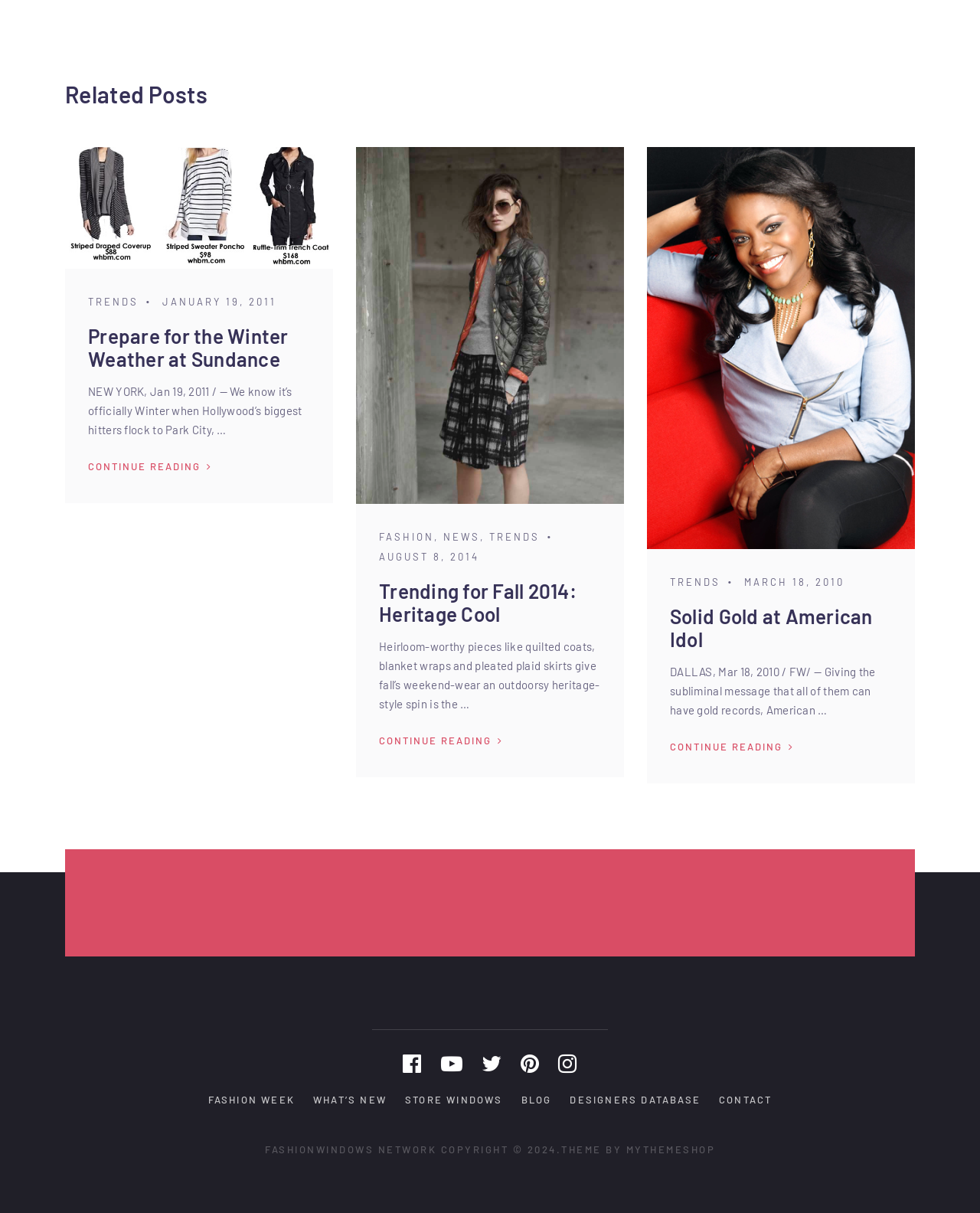Please give a short response to the question using one word or a phrase:
How many articles are on this webpage?

3